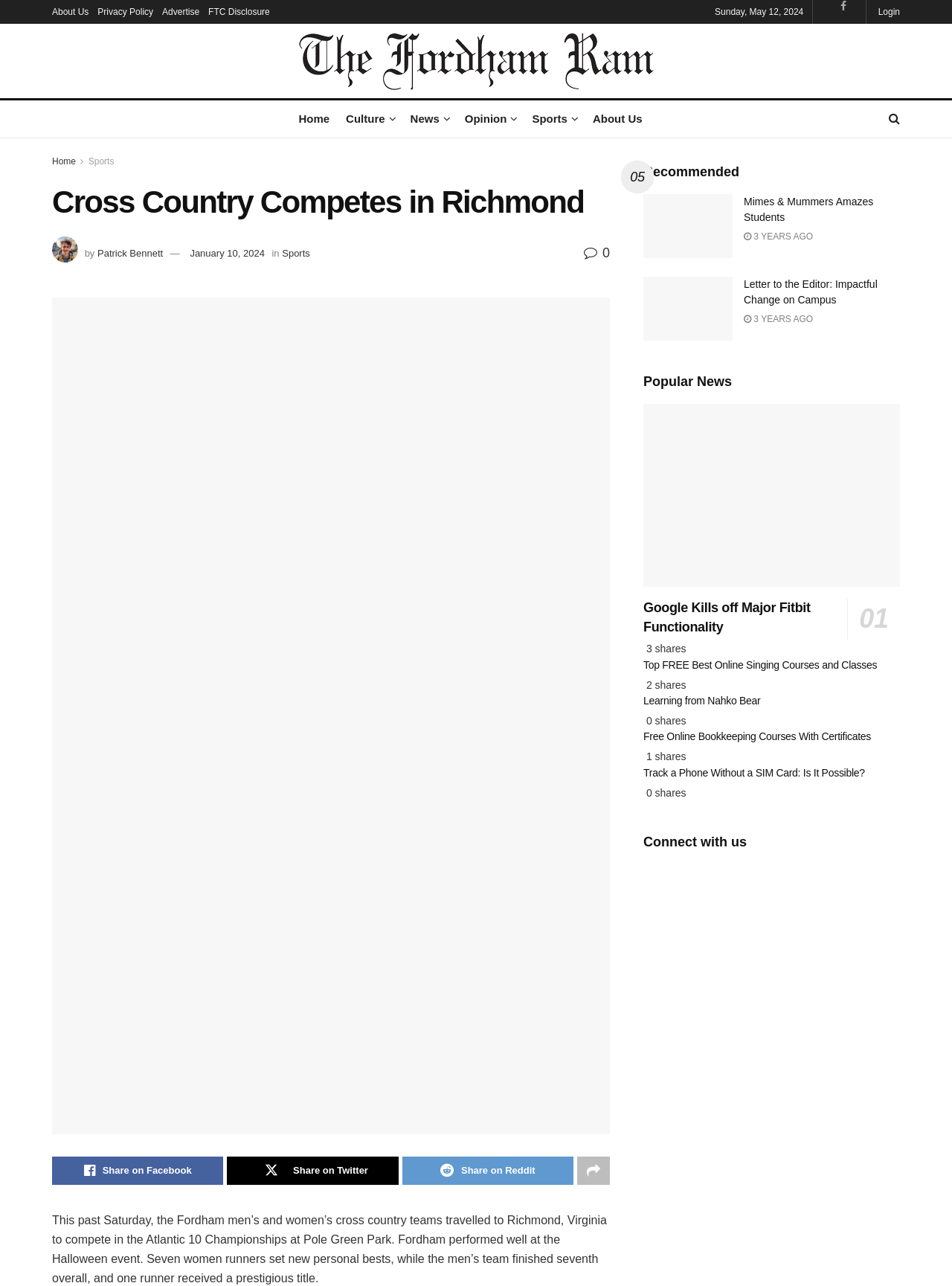Who wrote the article 'Cross Country Competes in Richmond'?
Using the image provided, answer with just one word or phrase.

Patrick Bennett